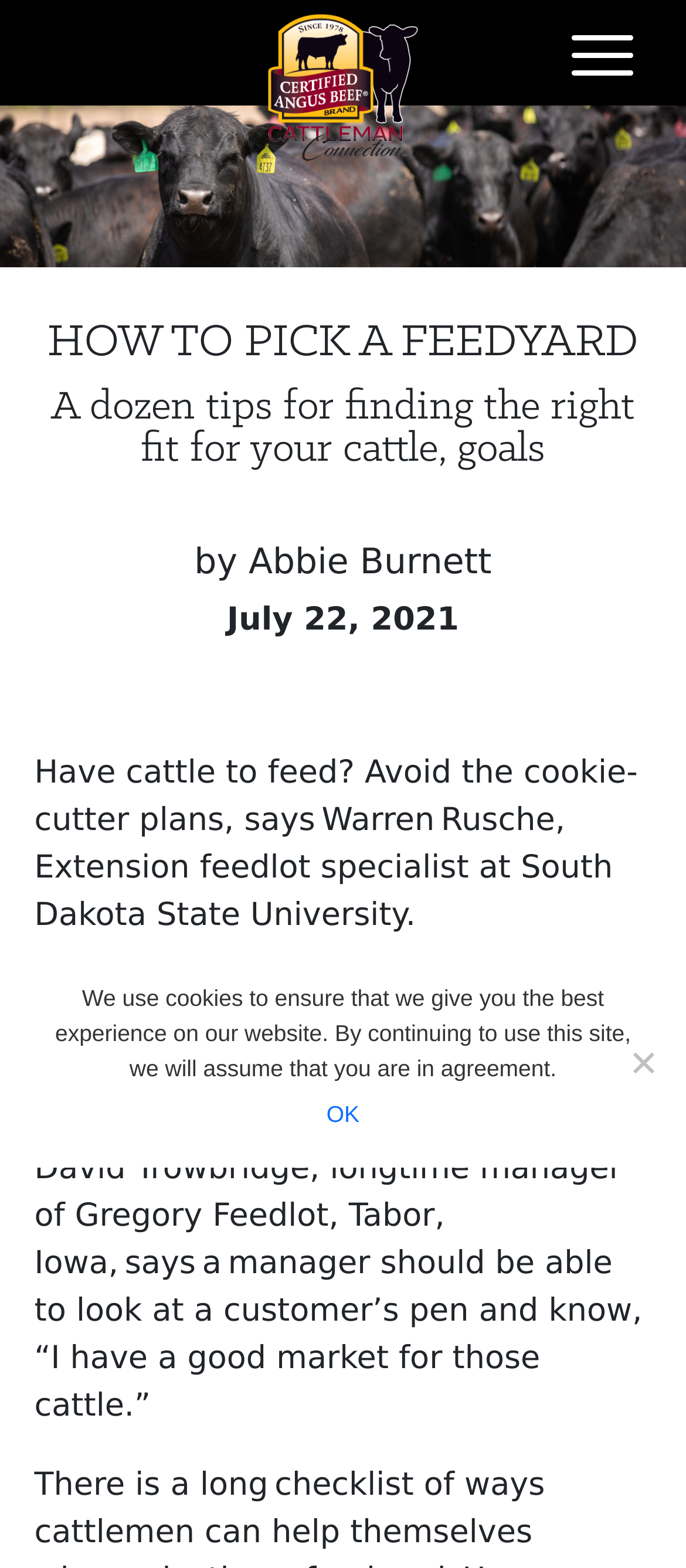Generate a comprehensive description of the contents of the webpage.

The webpage is about selecting a suitable feedyard for cattle, with a focus on finding the right fit for specific cattle and goals. At the top of the page, there is a large image that spans the entire width. Below the image, there are three headings that introduce the topic, including the title "HOW TO PICK A FEEDYARD", a subtitle "A dozen tips for finding the right fit for your cattle, goals", and the author's name "by Abbie Burnett". 

To the right of the headings, there is a date "July 22, 2021" displayed. The main content of the page starts with a paragraph of text that discusses the importance of avoiding cookie-cutter plans when feeding cattle. This is followed by a series of quotes and statements from experts in the field, including Warren Rusche, an Extension feedlot specialist, and David Trowbridge, a longtime manager of Gregory Feedlot. 

At the bottom of the page, there is a dialog box with a "Cookie Notice" that informs users about the website's use of cookies. The dialog box contains a message and two buttons, "OK" and "No", allowing users to agree or disagree with the cookie policy.